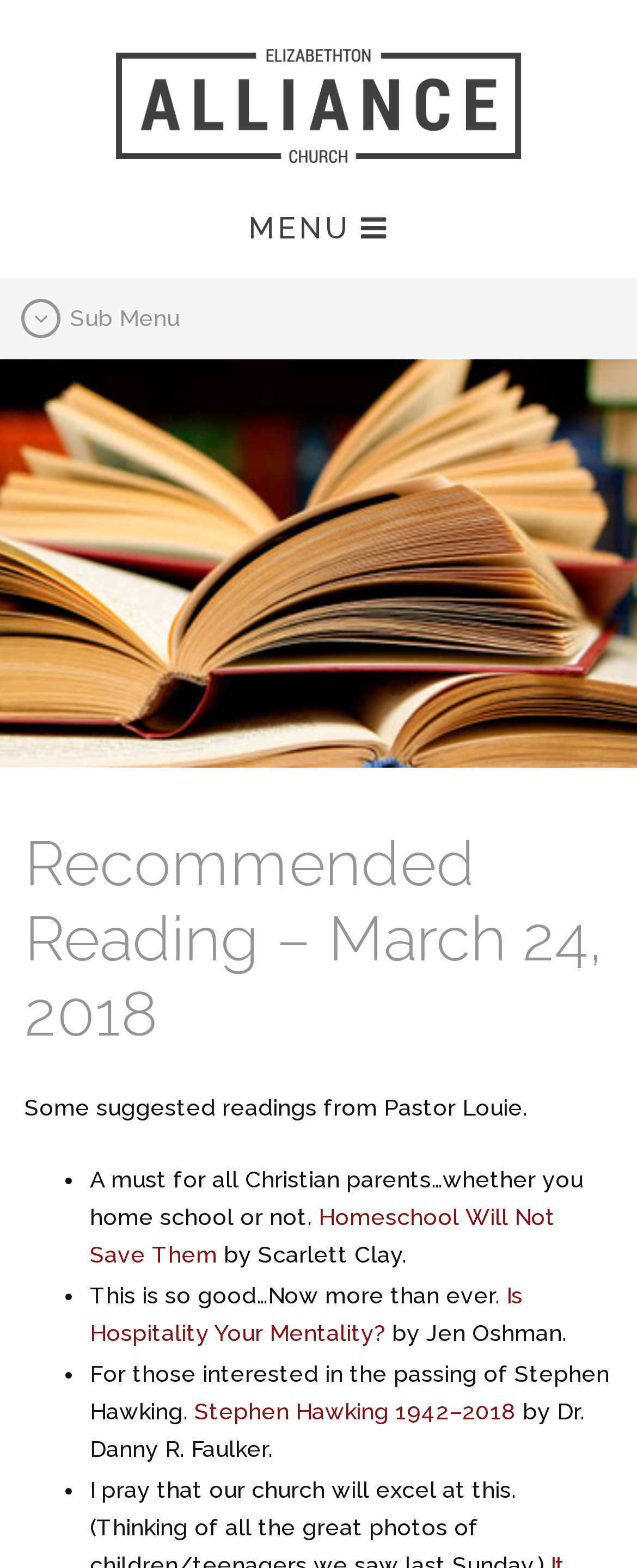What is the purpose of the webpage?
Please provide a comprehensive answer based on the visual information in the image.

The purpose of the webpage can be inferred from the header element 'Recommended Reading – March 24, 2018' and the list of recommended readings that follow. The webpage appears to be a collection of suggested readings from Pastor Louie, intended for Christian parents.